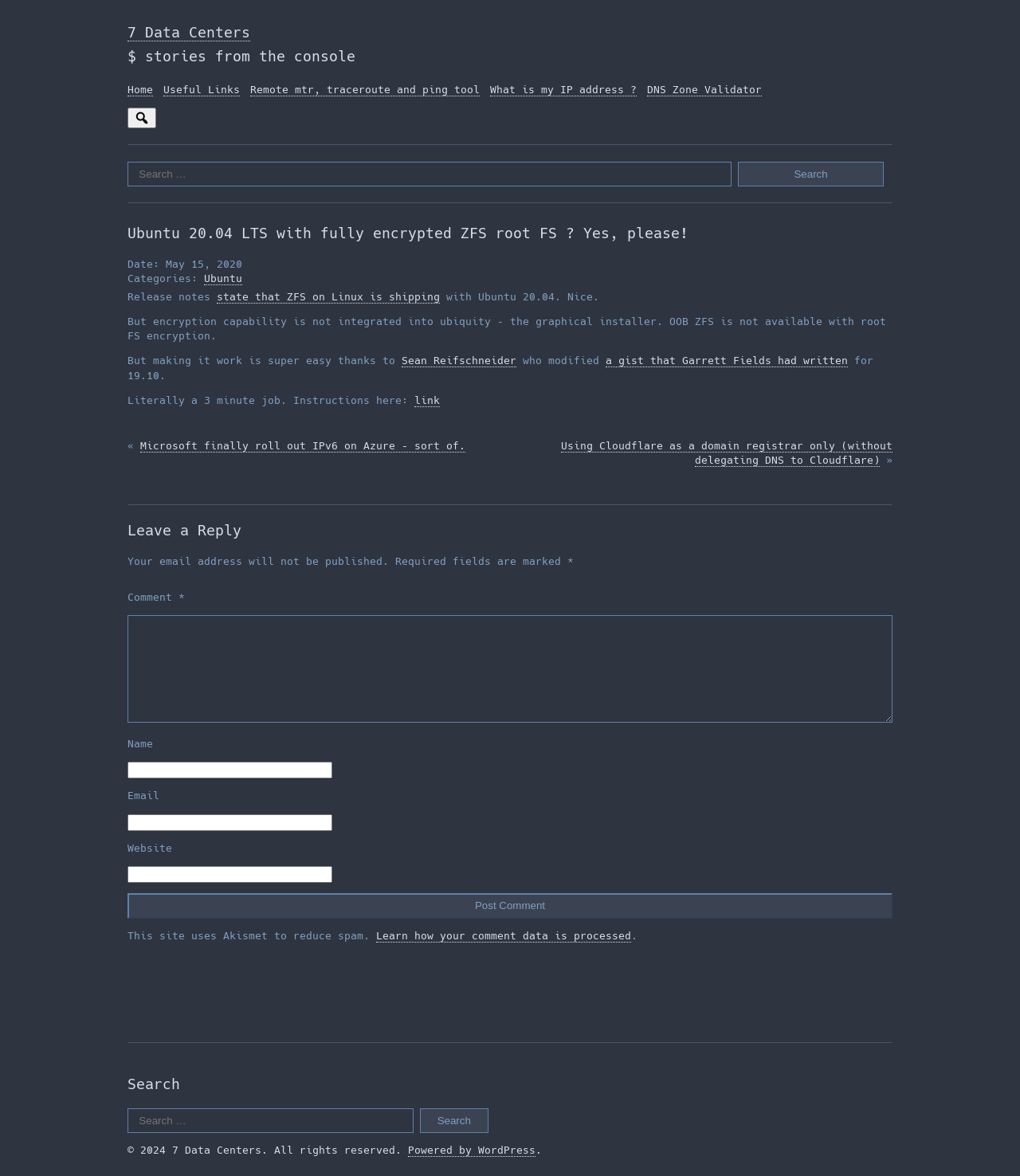Identify the primary heading of the webpage and provide its text.

Ubuntu 20.04 LTS with fully encrypted ZFS root FS ? Yes, please!